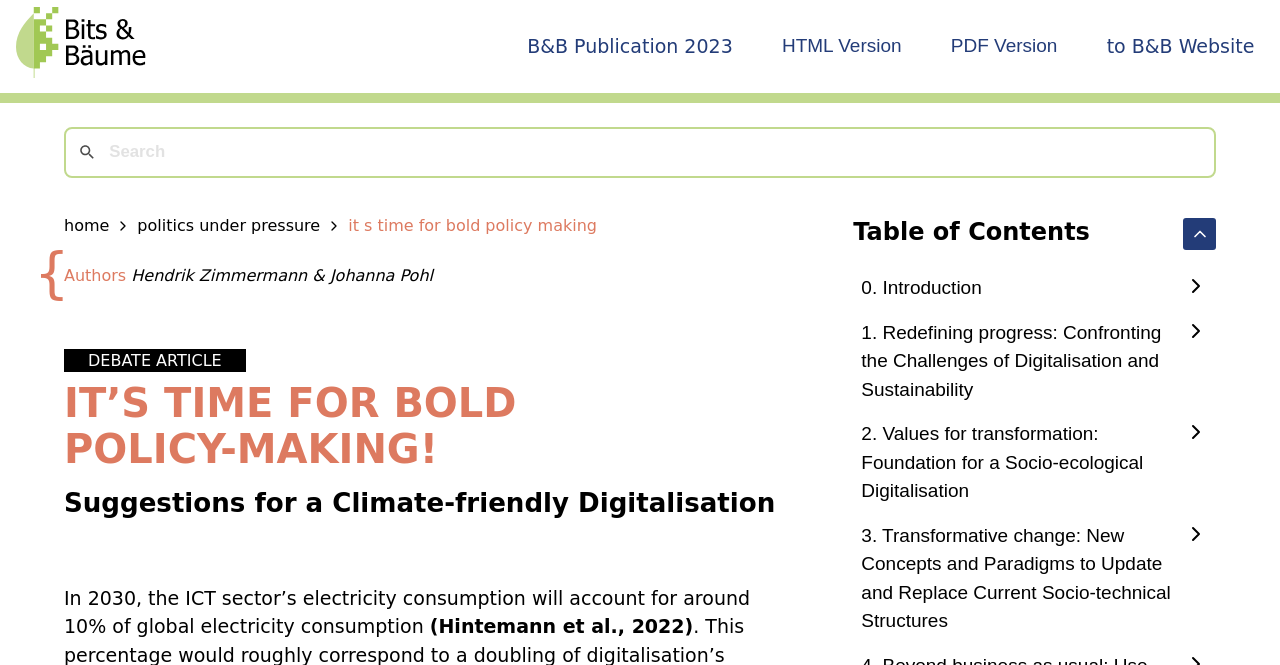How many authors are listed for this article?
Please analyze the image and answer the question with as much detail as possible.

I found the section labeled 'Authors' and saw that it lists two names: 'Hendrik Zimmermann' and 'Johanna Pohl'. Therefore, there are 2 authors listed for this article.